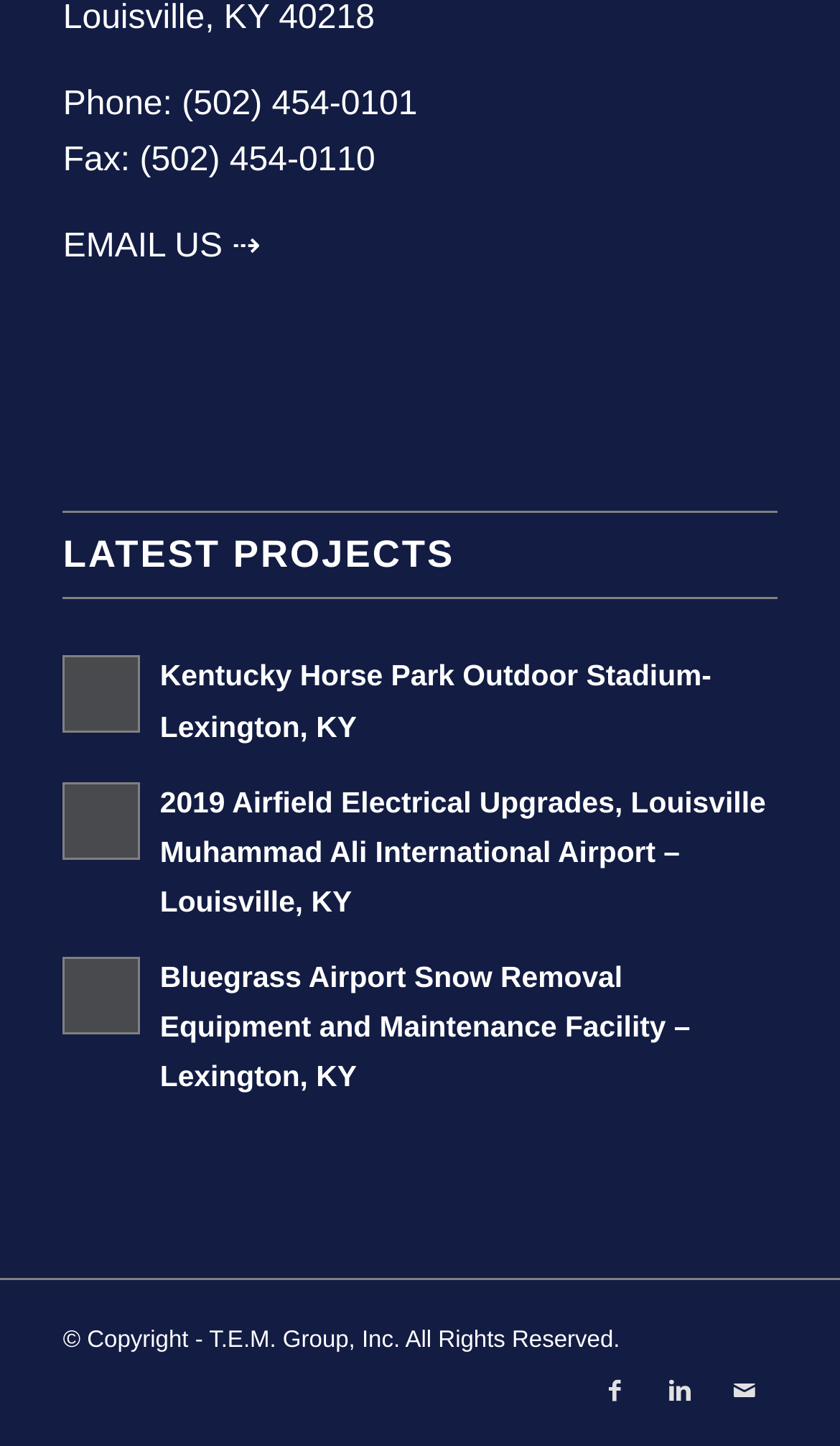What is the copyright information at the bottom of the webpage?
Offer a detailed and exhaustive answer to the question.

The copyright information is located at the bottom of the webpage, inside the contentinfo section, and it reads 'Copyright - T.E.M. Group, Inc. All Rights Reserved'.